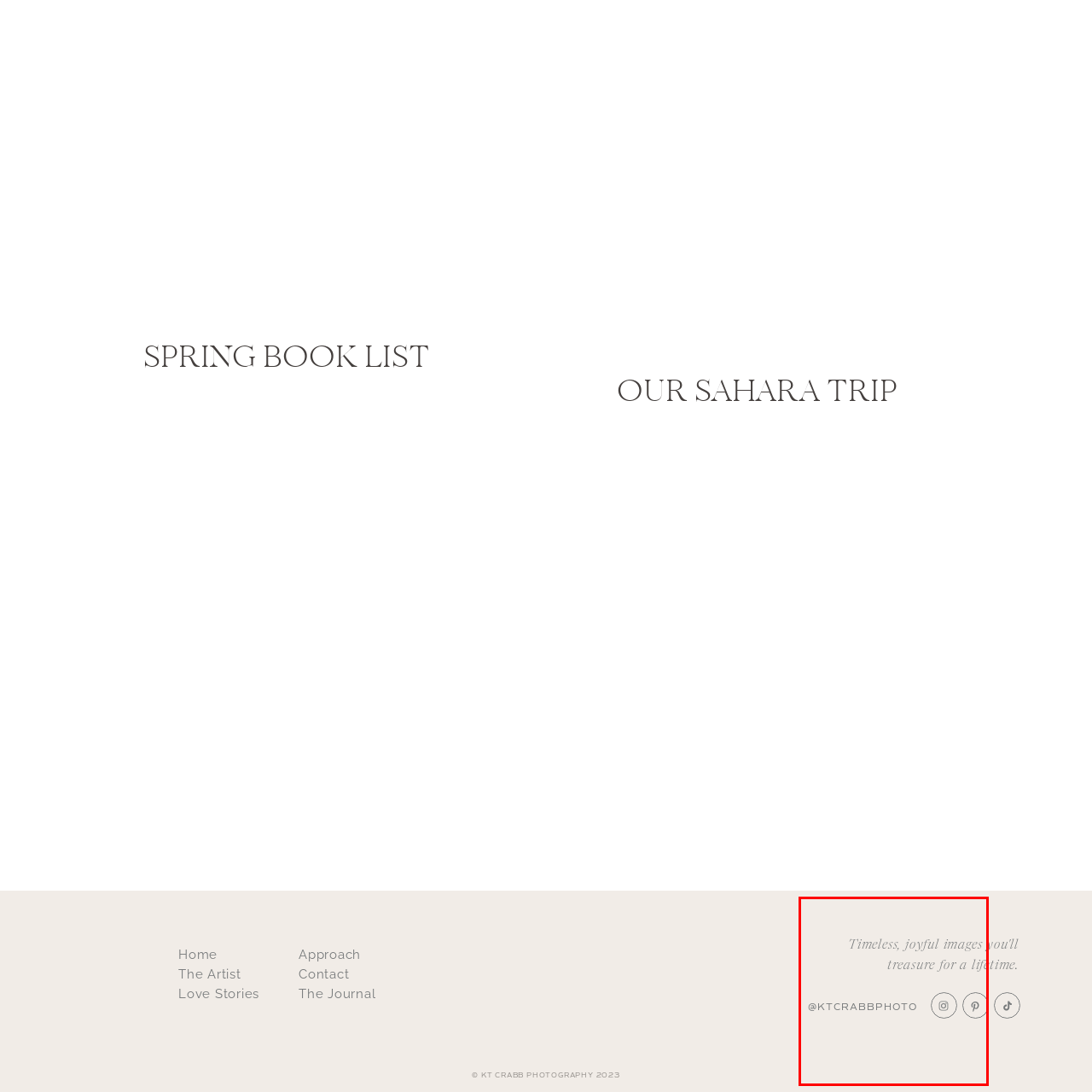Refer to the image within the red box and answer the question concisely with a single word or phrase: What social media platforms are featured in the design?

Instagram and Pinterest